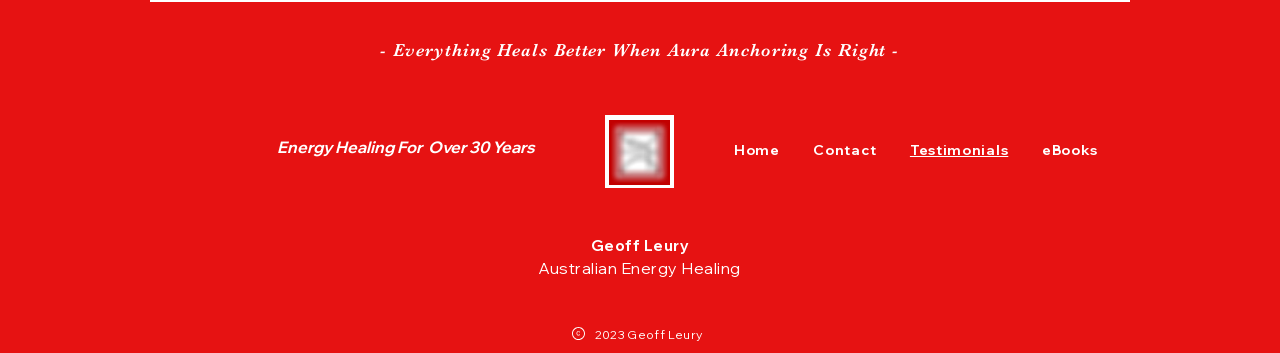What is the year of the copyright?
Answer with a single word or phrase, using the screenshot for reference.

2023